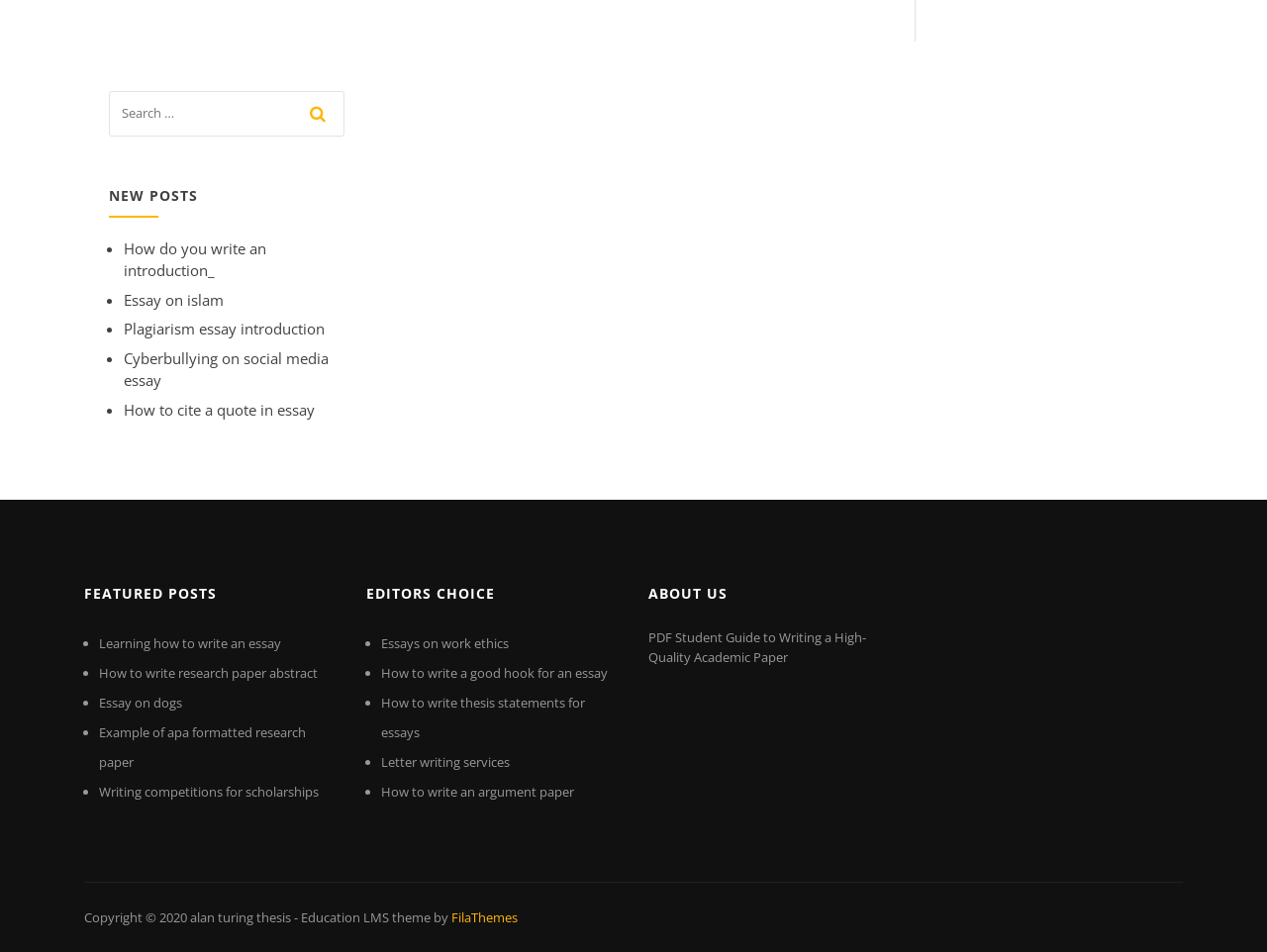Please identify the bounding box coordinates of the element that needs to be clicked to execute the following command: "read the post about how to write an introduction". Provide the bounding box using four float numbers between 0 and 1, formatted as [left, top, right, bottom].

[0.098, 0.25, 0.21, 0.294]